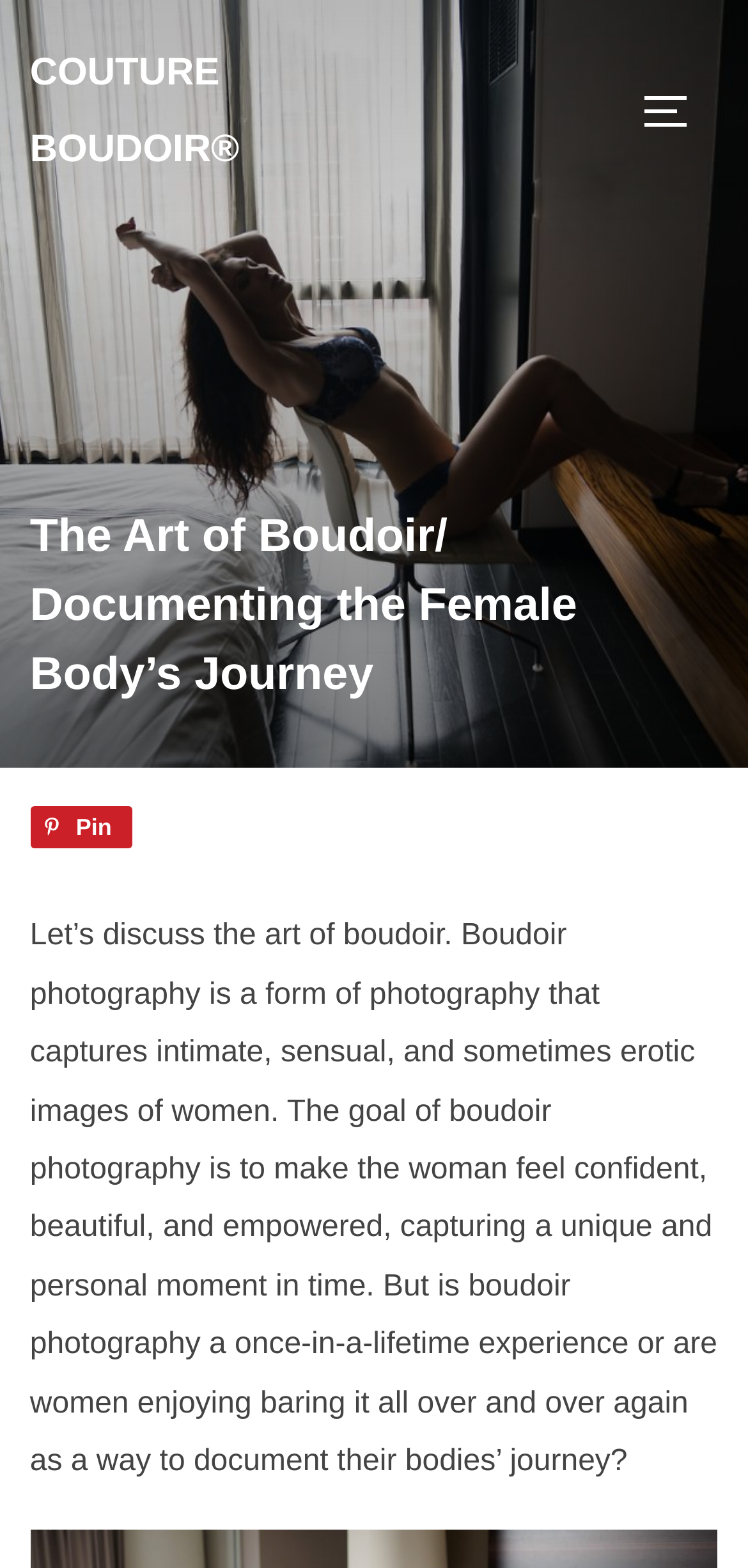What is the goal of boudoir photography?
Please provide a detailed and comprehensive answer to the question.

According to the webpage content, the goal of boudoir photography is to make the woman feel confident, beautiful, and empowered, capturing a unique and personal moment in time.